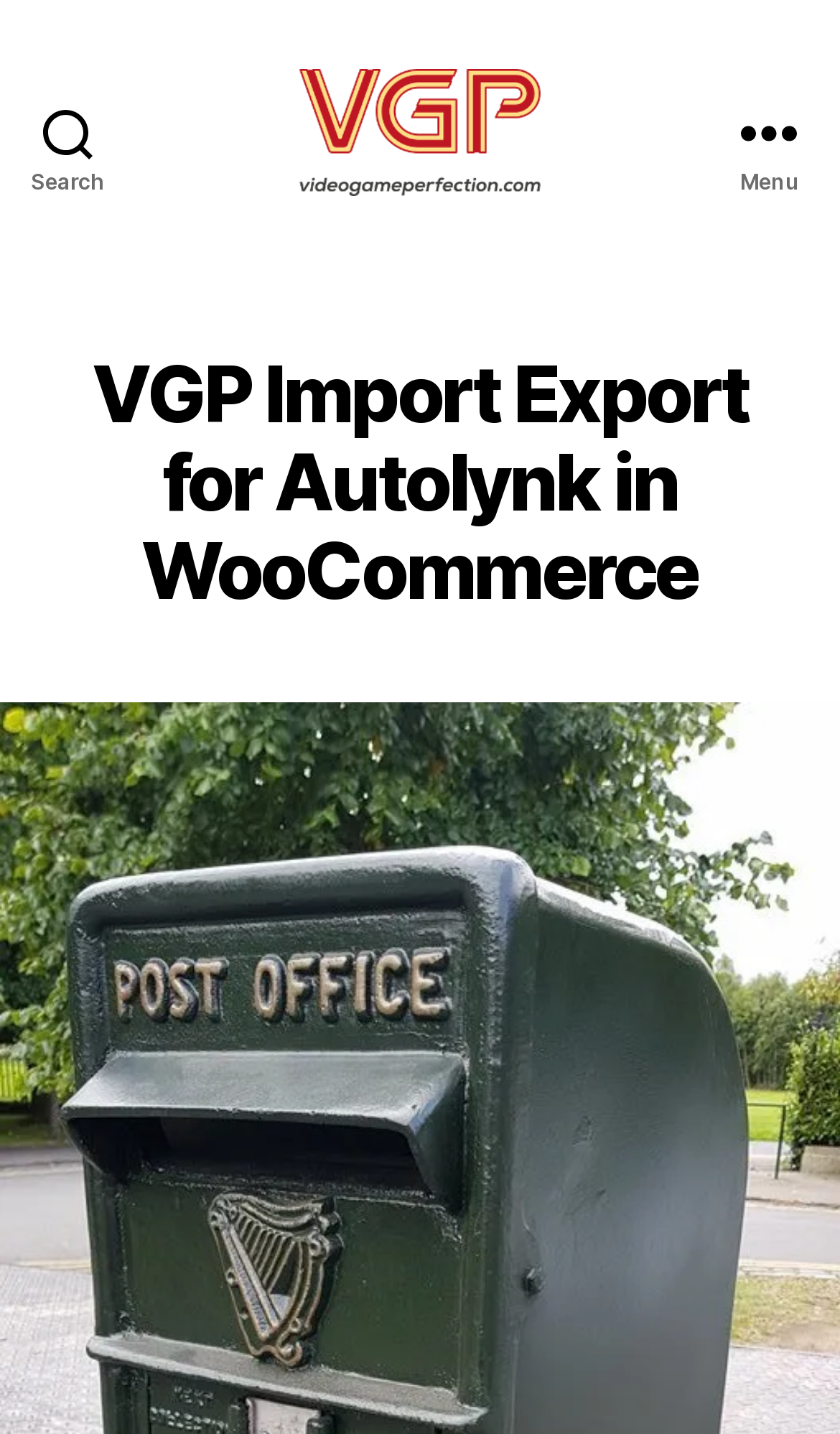Please determine and provide the text content of the webpage's heading.

VGP Import Export for Autolynk in WooCommerce